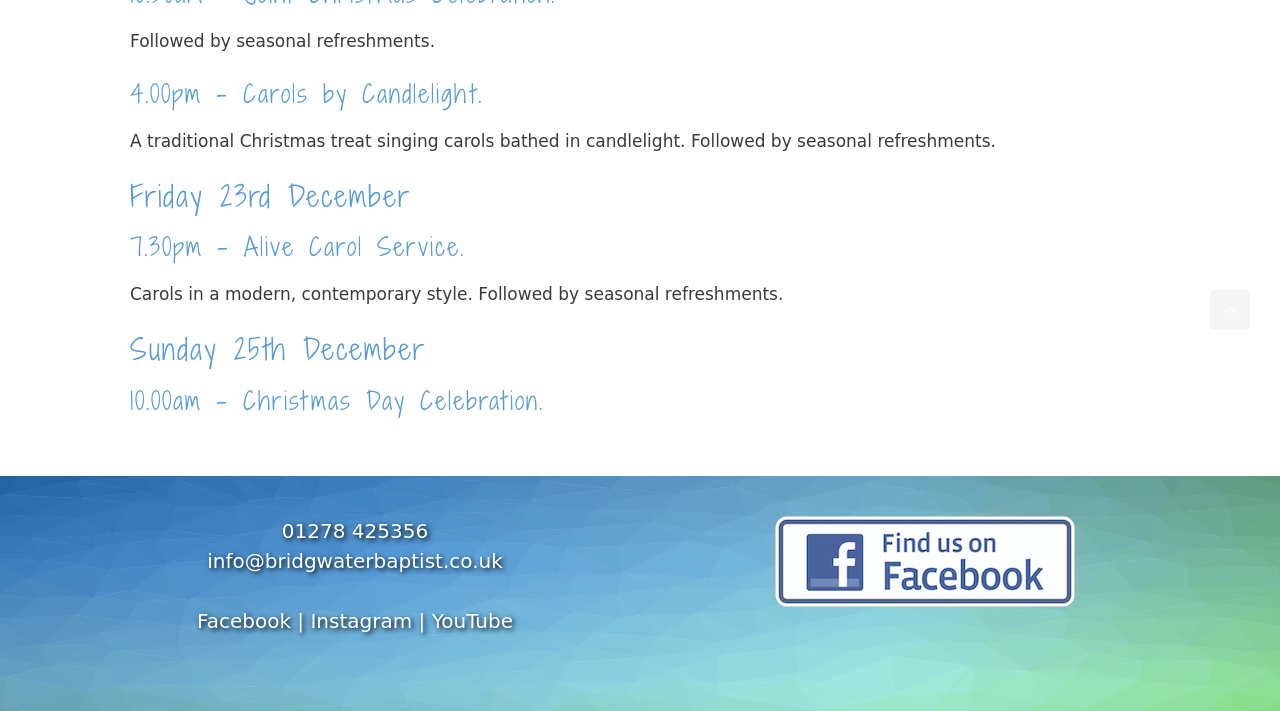Given the description of the UI element: "alt="Find us on Facebook"", predict the bounding box coordinates in the form of [left, top, right, bottom], with each value being a float between 0 and 1.

[0.605, 0.826, 0.84, 0.86]